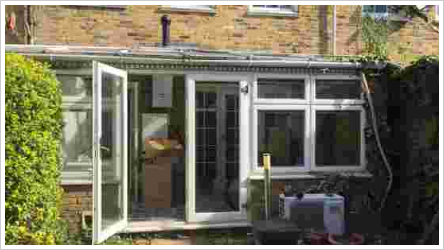Based on the image, please elaborate on the answer to the following question:
What style does the brickwork of the house suggest?

The caption states that 'the brickwork of the house suggests a traditional style', which complements the contemporary addition of the extension.